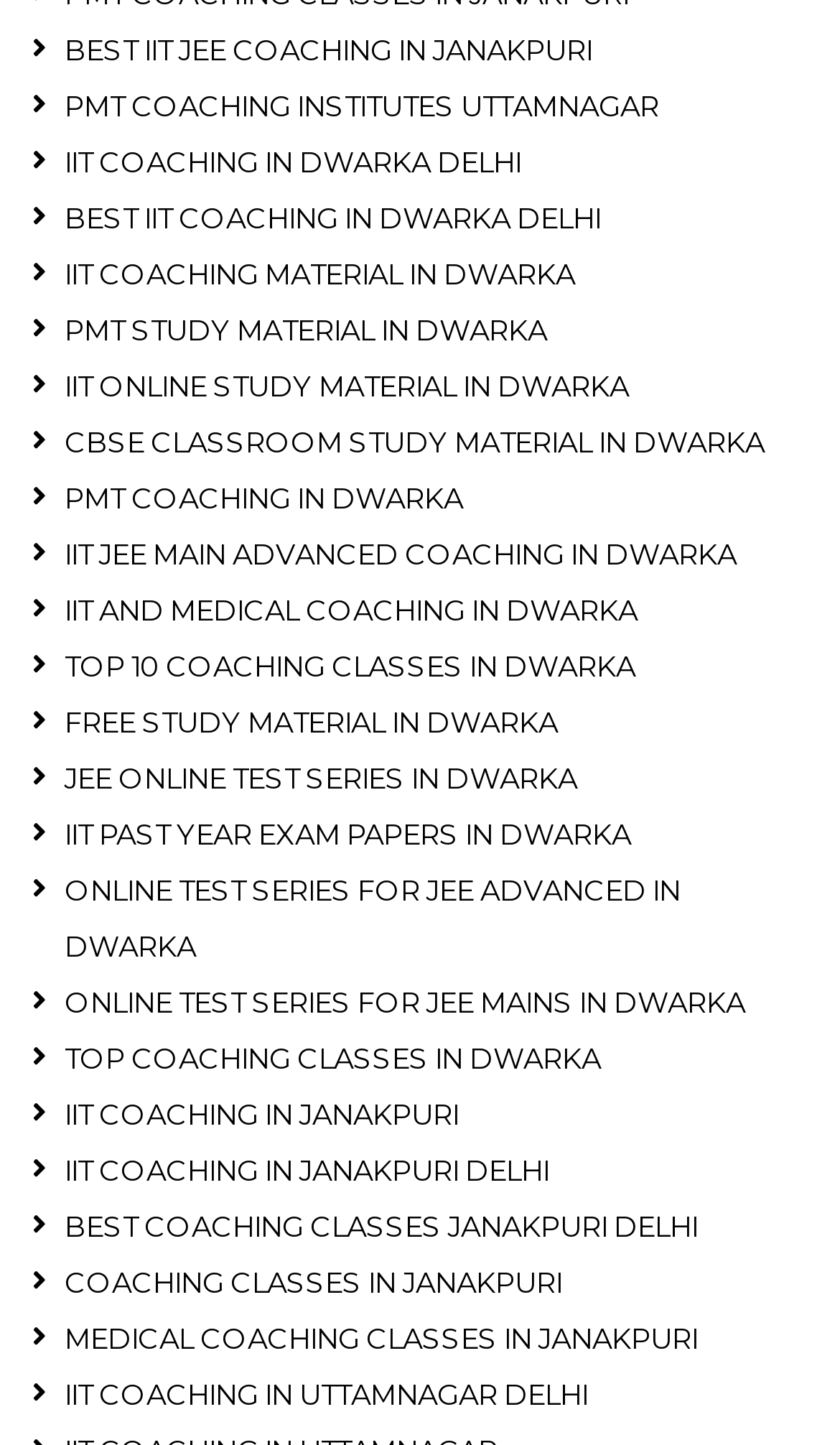Are there any free resources available for IIT coaching on this webpage?
Using the information from the image, provide a comprehensive answer to the question.

One of the links on the webpage mentions 'FREE STUDY MATERIAL IN DWARKA', indicating that there are free resources available for IIT coaching.